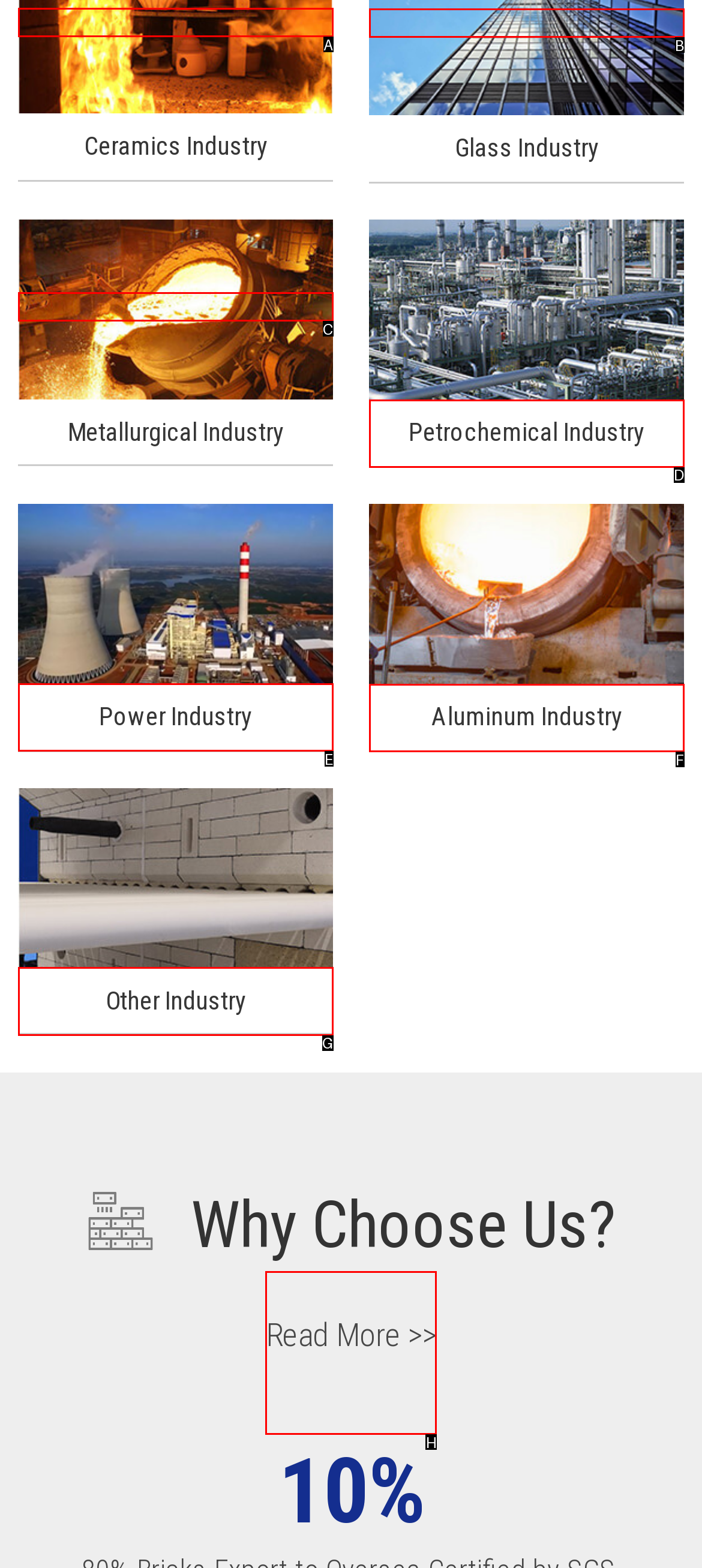Indicate which red-bounded element should be clicked to perform the task: Read more about Why Choose Us? Answer with the letter of the correct option.

H